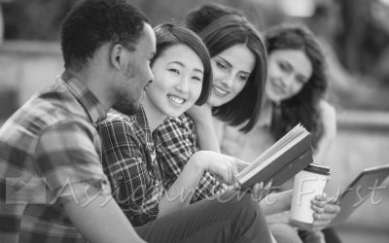Summarize the image with a detailed caption.

In a black-and-white scene, a group of four students is captured in a moment of shared study and discussion. They are seated closely together in an outdoor setting, likely a campus or park area, emphasizing a sense of community and collaboration. One student, a young woman at the center, beams with a smile as she holds a book open, engaging her peers in conversation. Flanking her are three others: to her left, a young man dressed in a plaid shirt listens intently; to her right, two young women appear to be sharing a light moment, one holding a coffee cup, adding a casual, relaxed vibe to the atmosphere. This image reflects the important role of group study, camaraderie, and the joy of learning among students.